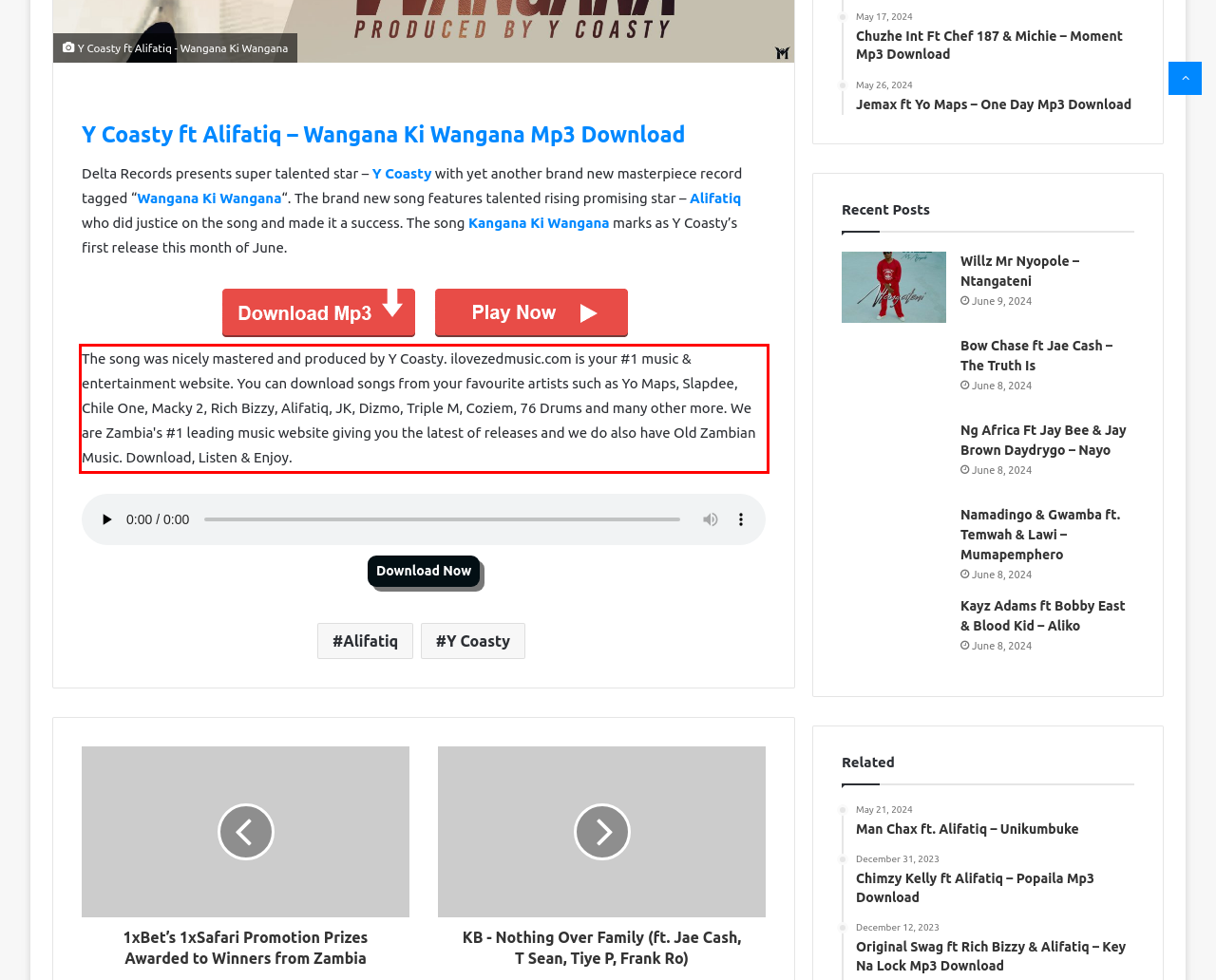Perform OCR on the text inside the red-bordered box in the provided screenshot and output the content.

The song was nicely mastered and produced by Y Coasty. ilovezedmusic.com is your #1 music & entertainment website. You can download songs from your favourite artists such as Yo Maps, Slapdee, Chile One, Macky 2, Rich Bizzy, Alifatiq, JK, Dizmo, Triple M, Coziem, 76 Drums and many other more. We are Zambia's #1 leading music website giving you the latest of releases and we do also have Old Zambian Music. Download, Listen & Enjoy.